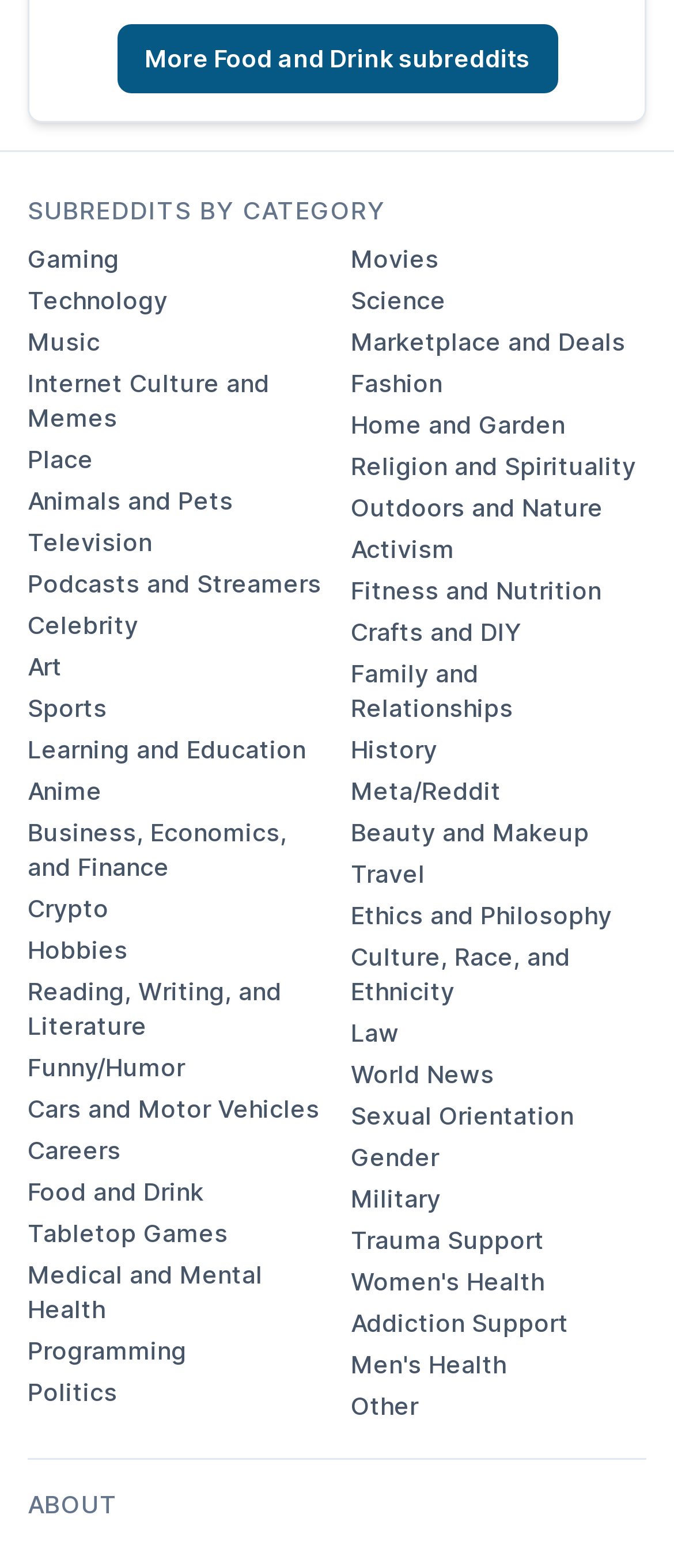What is the category of the subreddit 'Gaming'?
Based on the image, respond with a single word or phrase.

Technology